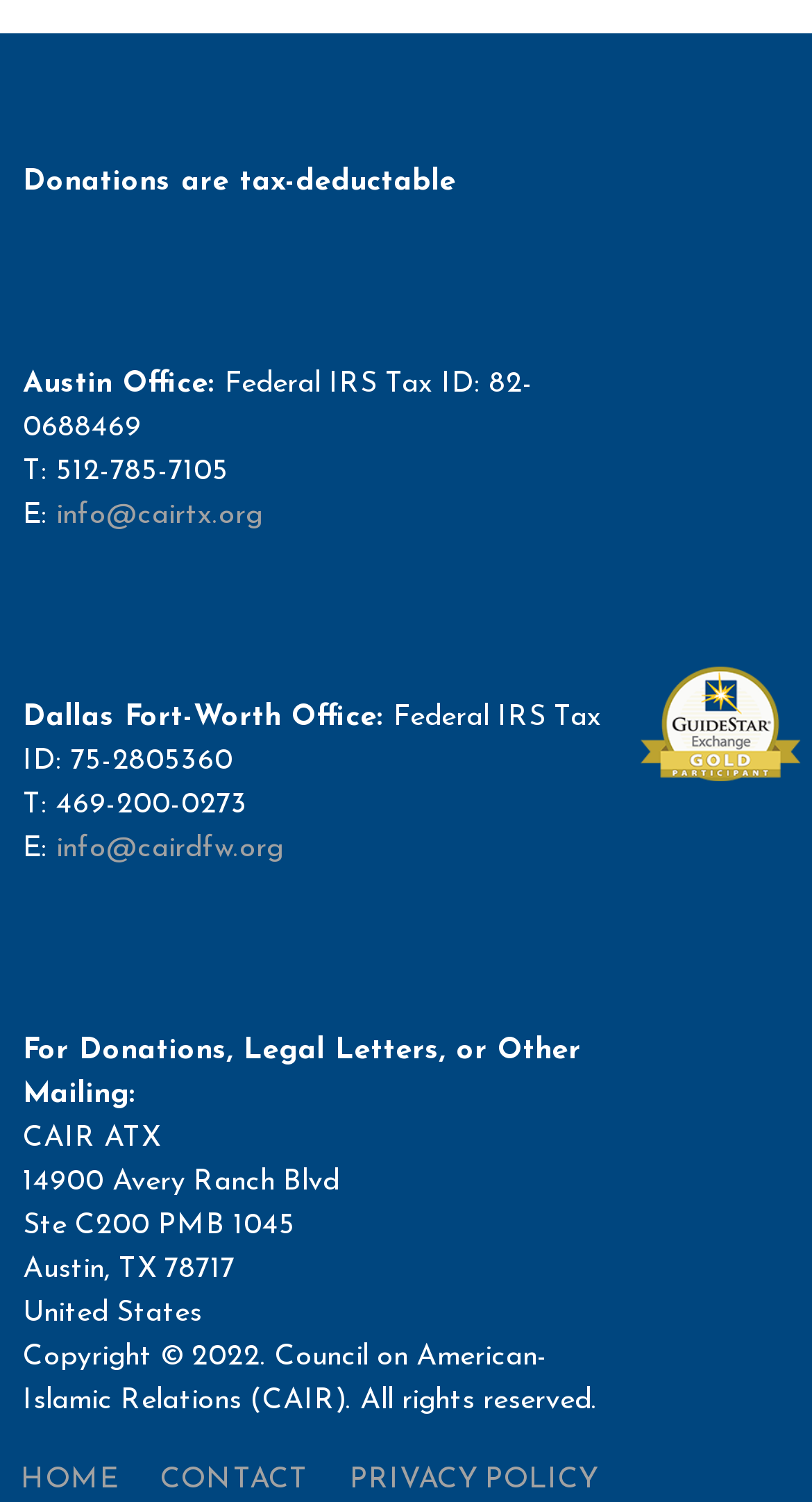Using the element description: "PRIVACY POLICY", determine the bounding box coordinates for the specified UI element. The coordinates should be four float numbers between 0 and 1, [left, top, right, bottom].

[0.431, 0.971, 0.736, 1.0]